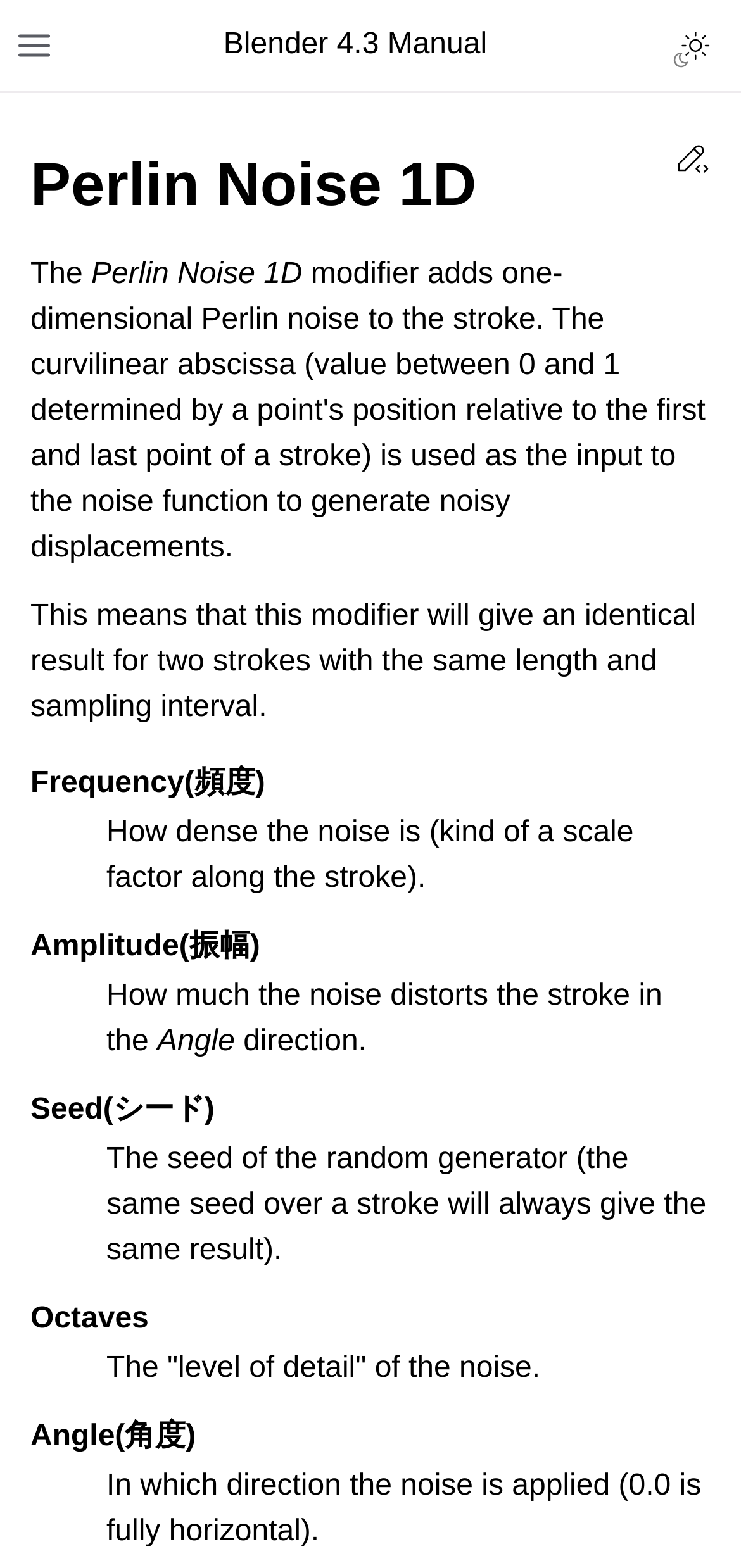What is the name of the manual?
Make sure to answer the question with a detailed and comprehensive explanation.

I found the answer by looking at the link element with the text 'Blender 4.3 Manual' which is located at the top of the webpage.